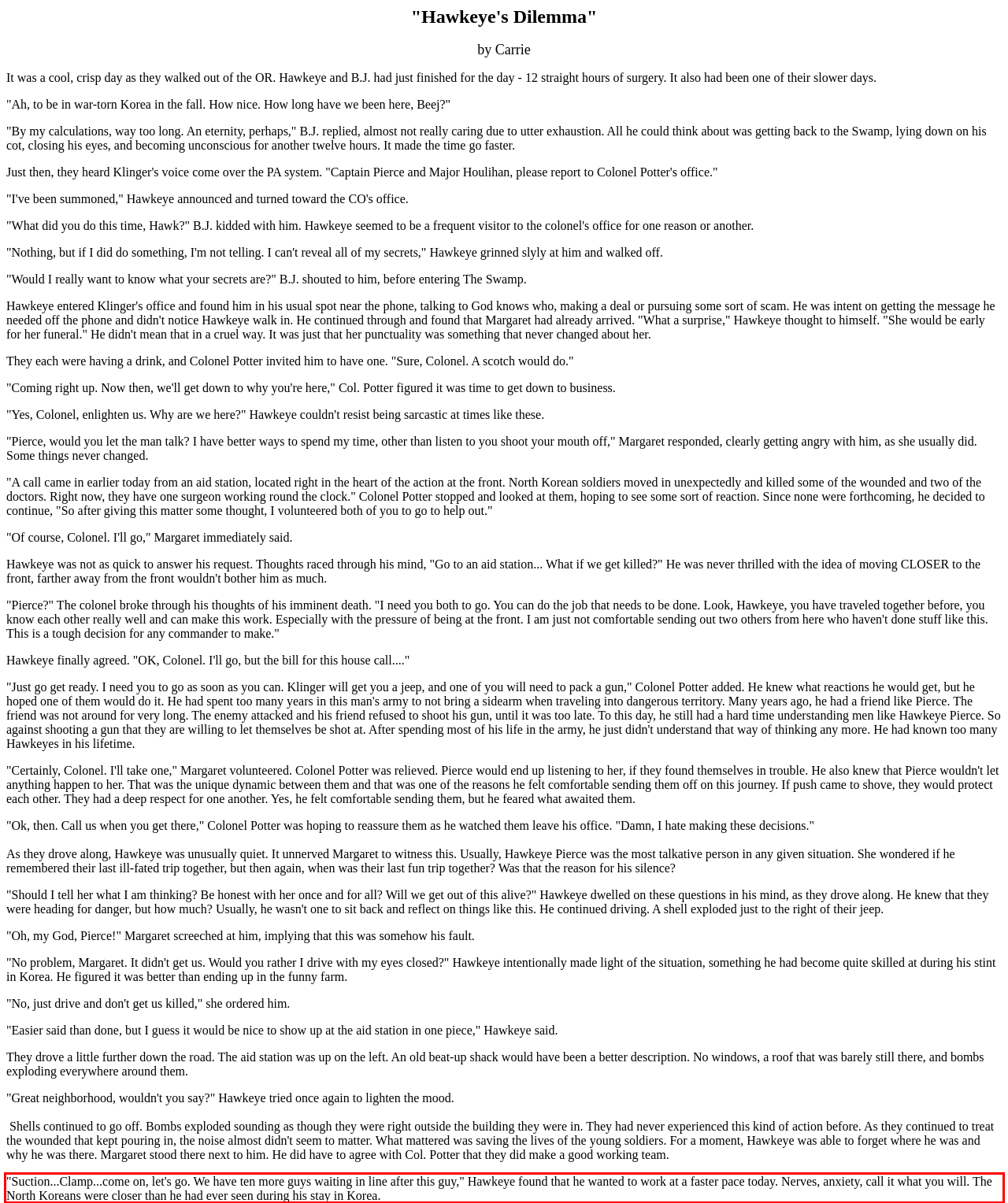You are provided with a screenshot of a webpage containing a red bounding box. Please extract the text enclosed by this red bounding box.

"Suction...Clamp...come on, let's go. We have ten more guys waiting in line after this guy," Hawkeye found that he wanted to work at a faster pace today. Nerves, anxiety, call it what you will. The North Koreans were closer than he had ever seen during his stay in Korea.